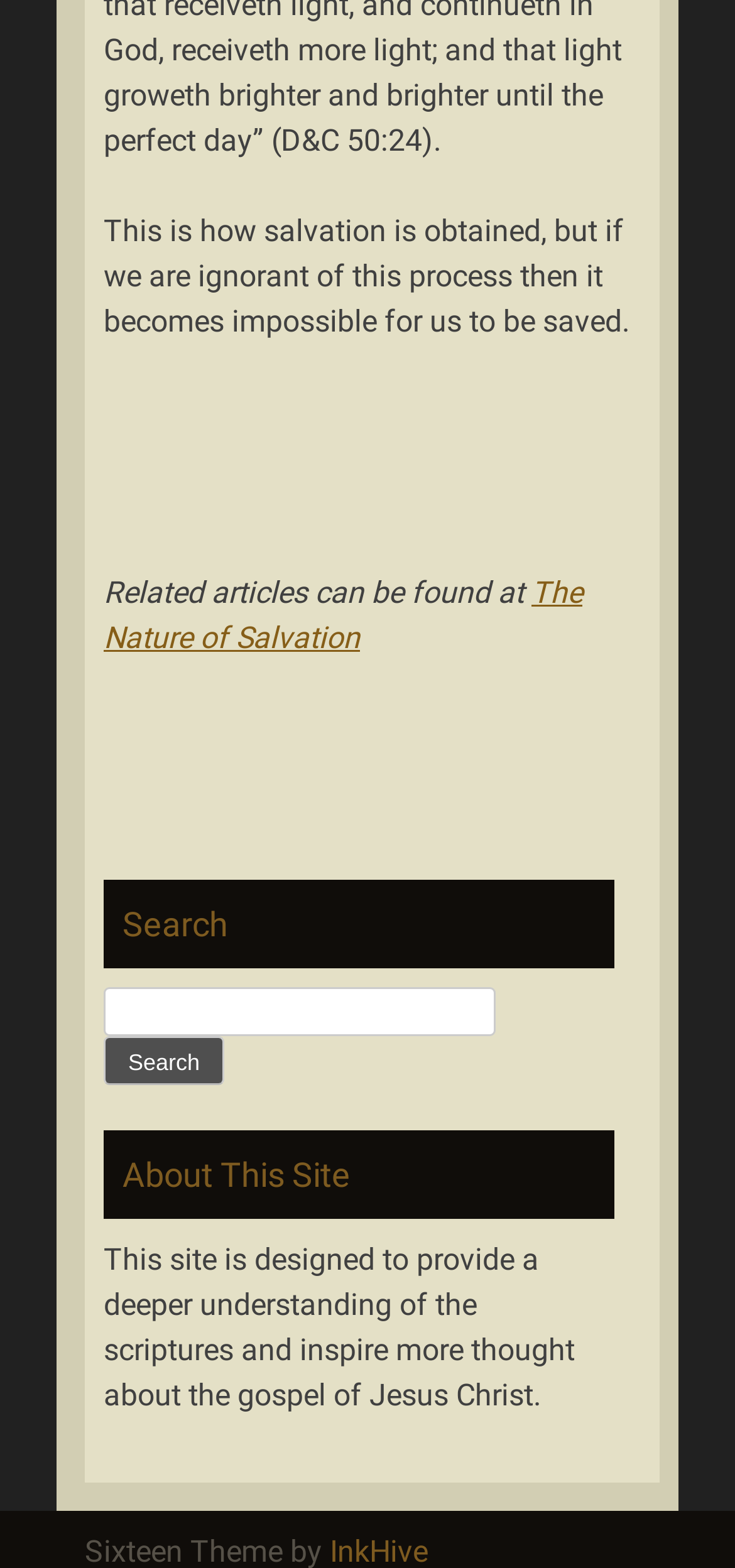What is the theme of the content on this webpage?
From the image, respond using a single word or phrase.

Salvation and gospel